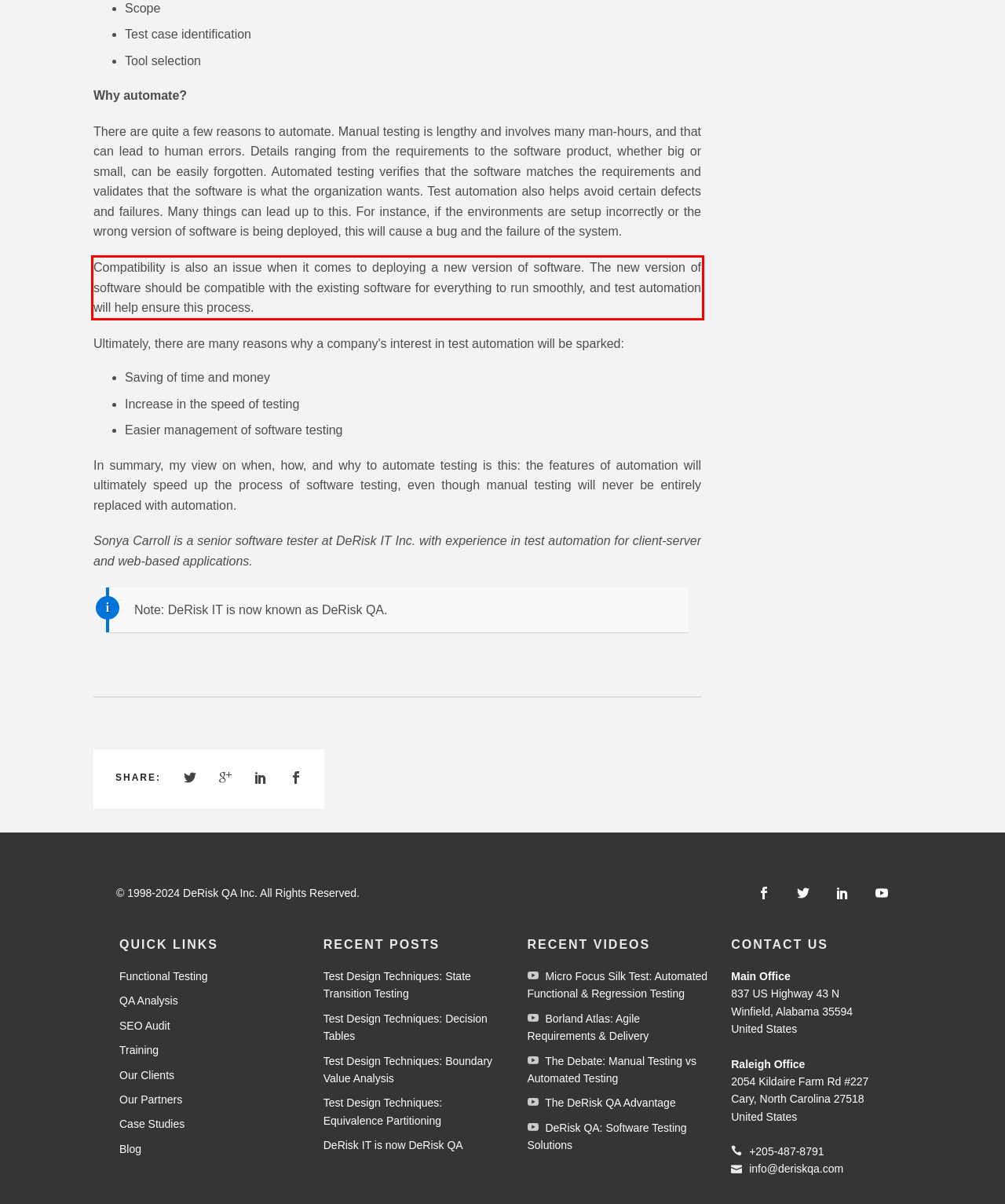Using the provided webpage screenshot, recognize the text content in the area marked by the red bounding box.

Compatibility is also an issue when it comes to deploying a new version of software. The new version of software should be compatible with the existing software for everything to run smoothly, and test automation will help ensure this process.